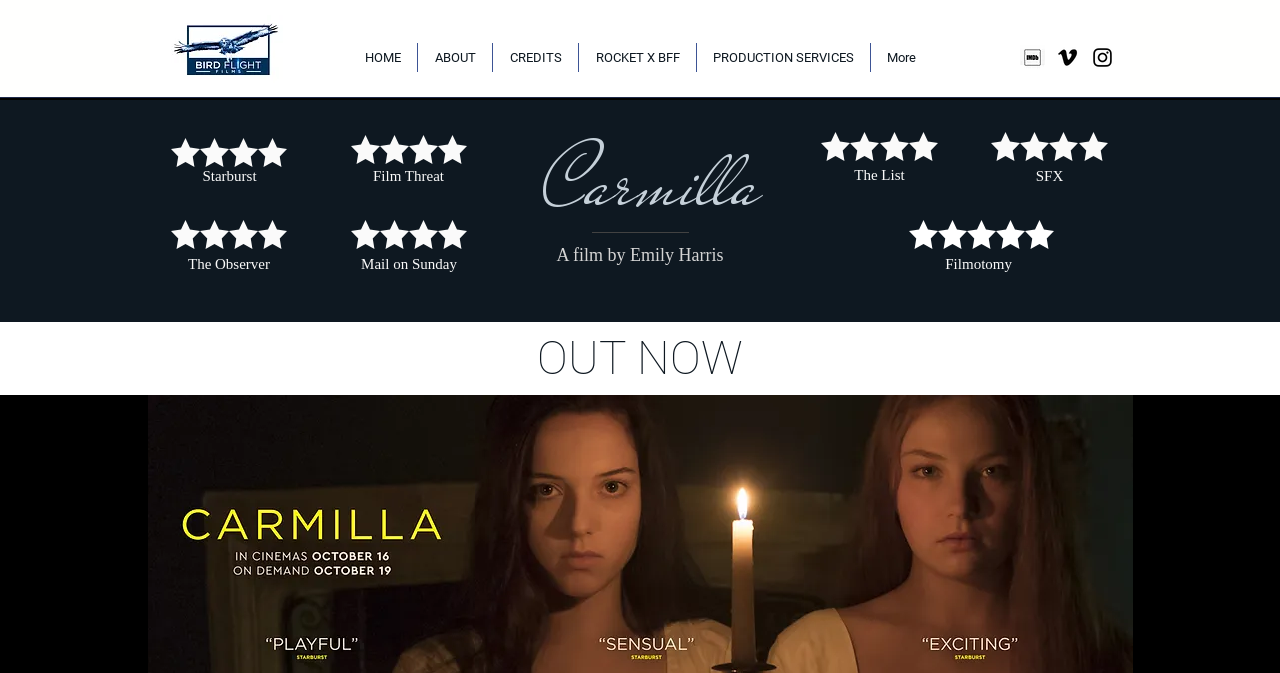Pinpoint the bounding box coordinates of the element that must be clicked to accomplish the following instruction: "View the IMDb page". The coordinates should be in the format of four float numbers between 0 and 1, i.e., [left, top, right, bottom].

[0.797, 0.067, 0.816, 0.104]